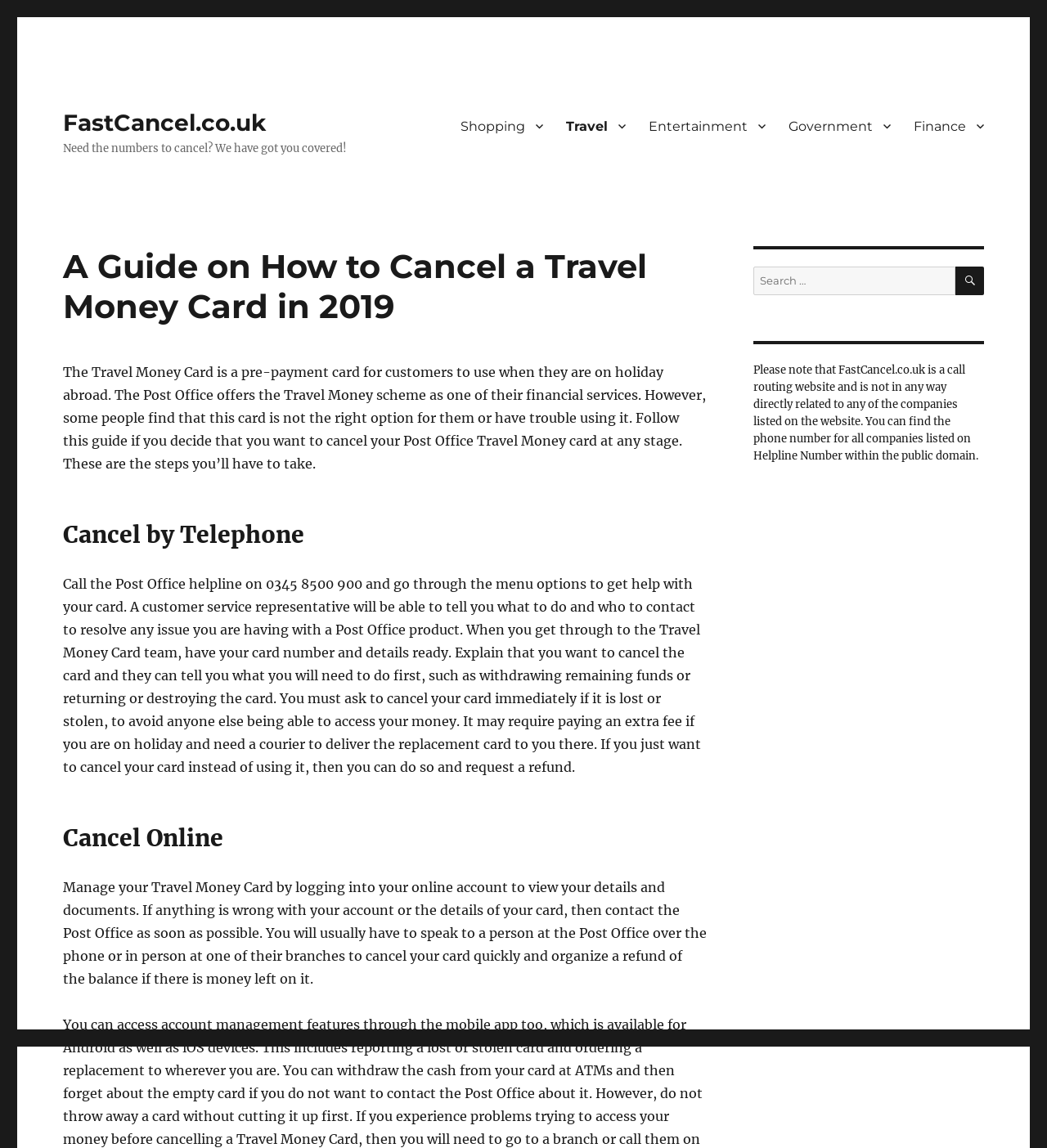Specify the bounding box coordinates of the area to click in order to follow the given instruction: "Search for:."

[0.72, 0.232, 0.912, 0.257]